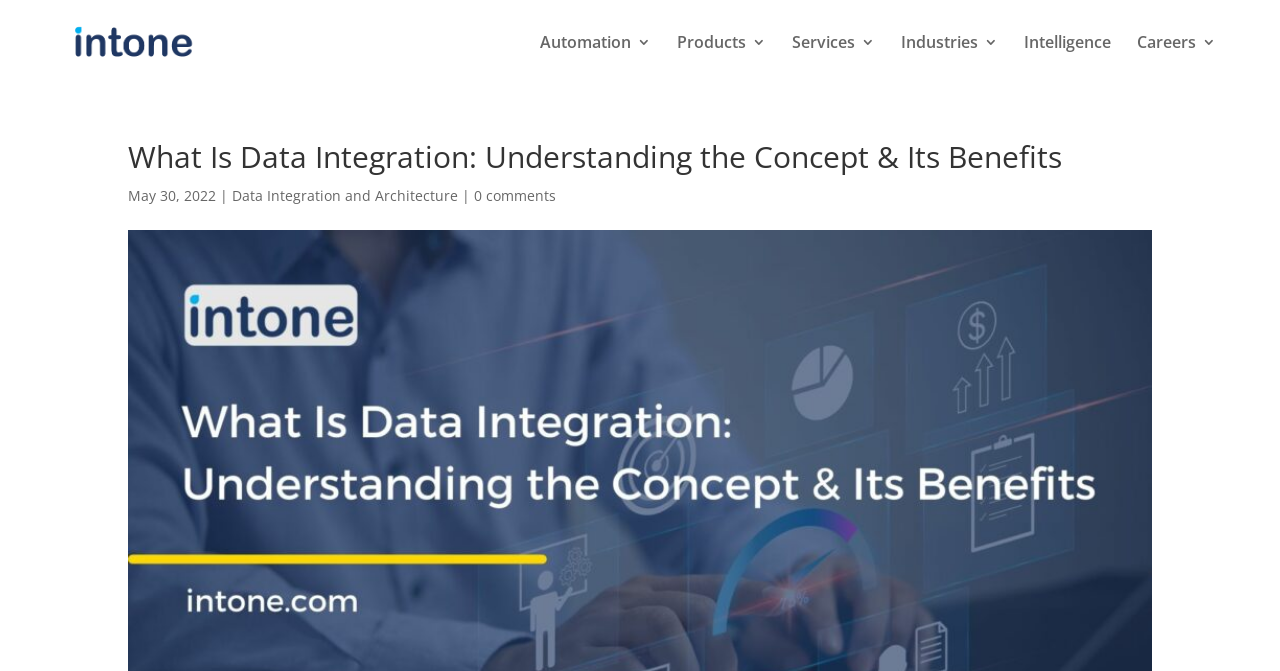Please mark the clickable region by giving the bounding box coordinates needed to complete this instruction: "visit Intone Networks".

[0.053, 0.044, 0.175, 0.076]